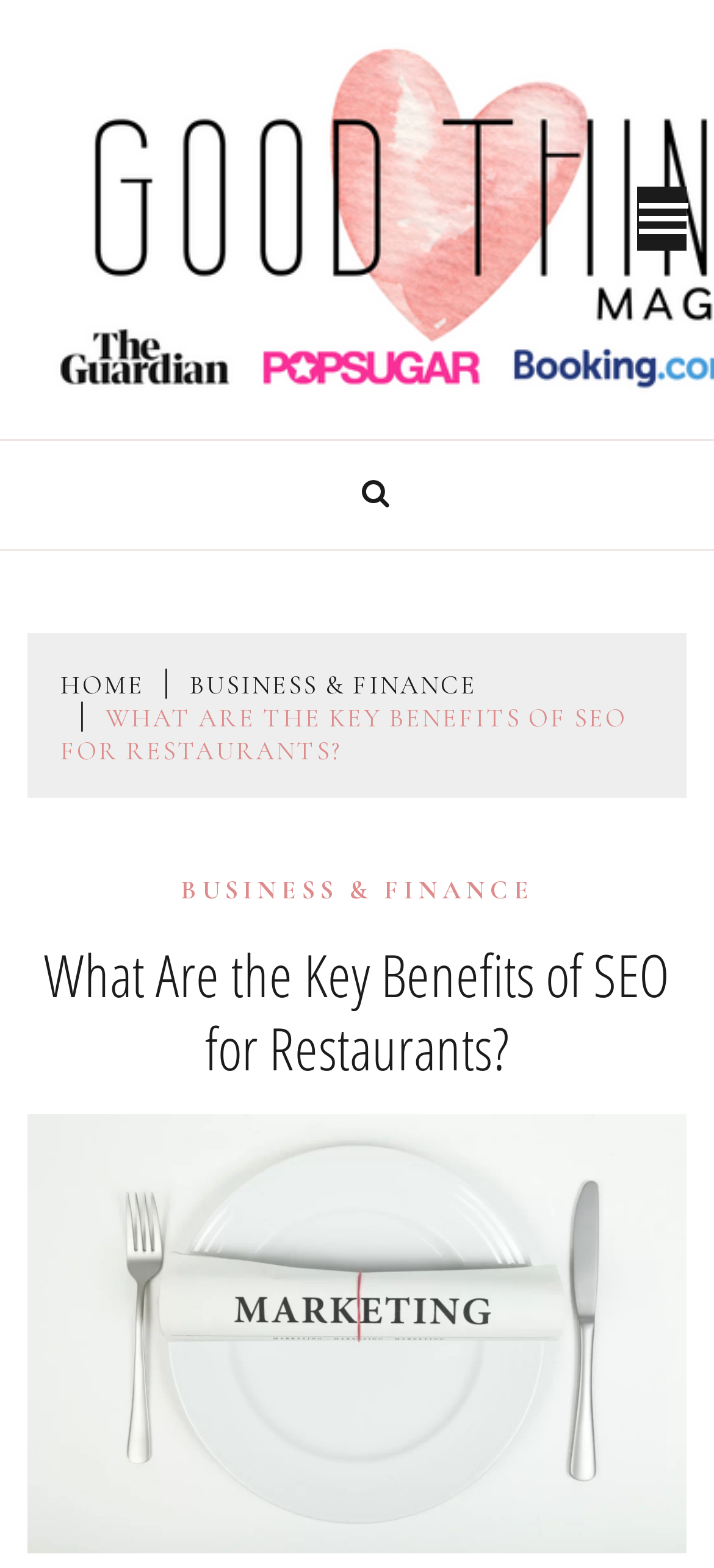Identify and provide the bounding box coordinates of the UI element described: "parent_node: Name* name="author" placeholder="Name*"". The coordinates should be formatted as [left, top, right, bottom], with each number being a float between 0 and 1.

None